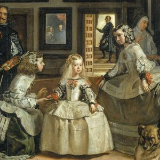Give a detailed account of the contents of the image.

The image features a detailed depiction of "Las Meninas," an iconic painting by 17th-century Spanish artist Diego Velázquez. This masterpiece showcases a complex composition with the central focus on a young Infanta Margarita Teresa, surrounded by her attendants and a dog. Various figures around her, including a proud nobleman and a maid, are engaged in soft conversation, while Velázquez himself appears painting in the background, adding a layer of introspection to the piece. The use of light and shadow, along with intricate textural details in the clothing and furnishings, exemplifies the Baroque style, inviting viewers into a moment that blurs the lines between reality and art. This painting holds significant importance in the art world, often praised for its innovative approach to perspective and narrative.